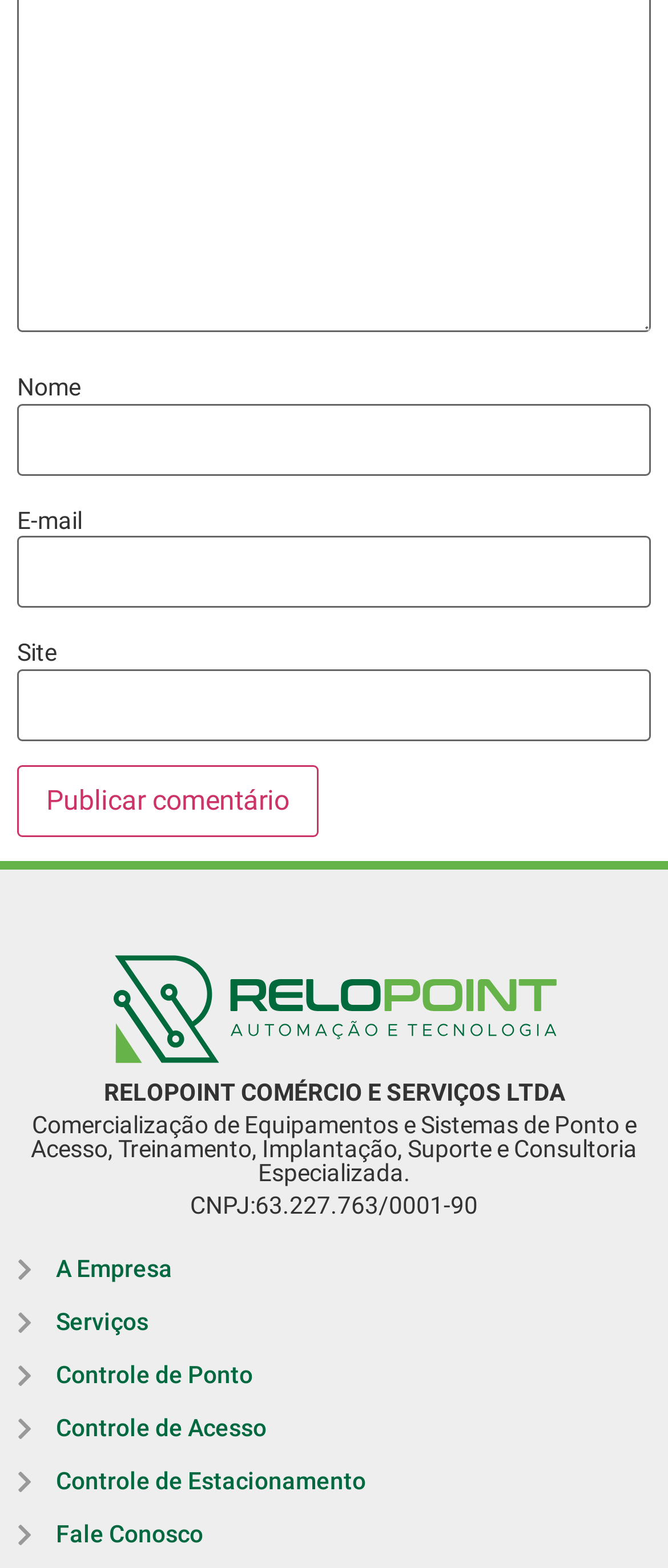What is the company's CNPJ number?
Based on the image, provide your answer in one word or phrase.

63.227.763/0001-90